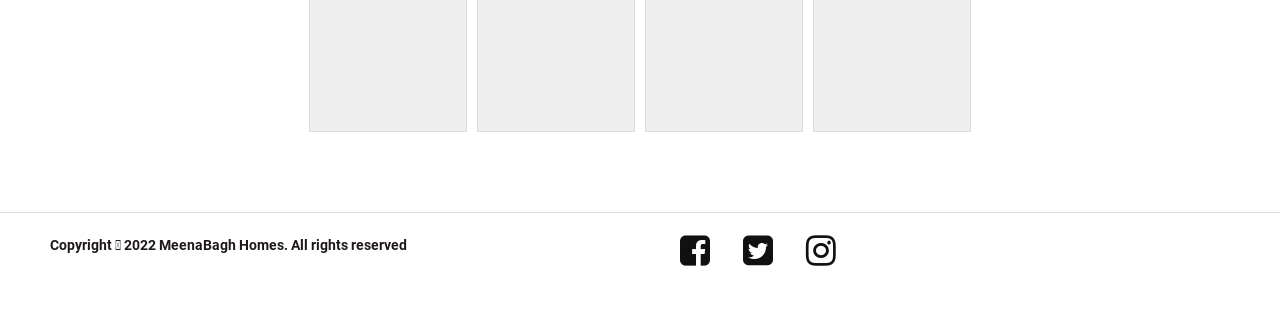Using the element description provided, determine the bounding box coordinates in the format (top-left x, top-left y, bottom-right x, bottom-right y). Ensure that all values are floating point numbers between 0 and 1. Element description: title="Facebook"

[0.52, 0.756, 0.566, 0.904]